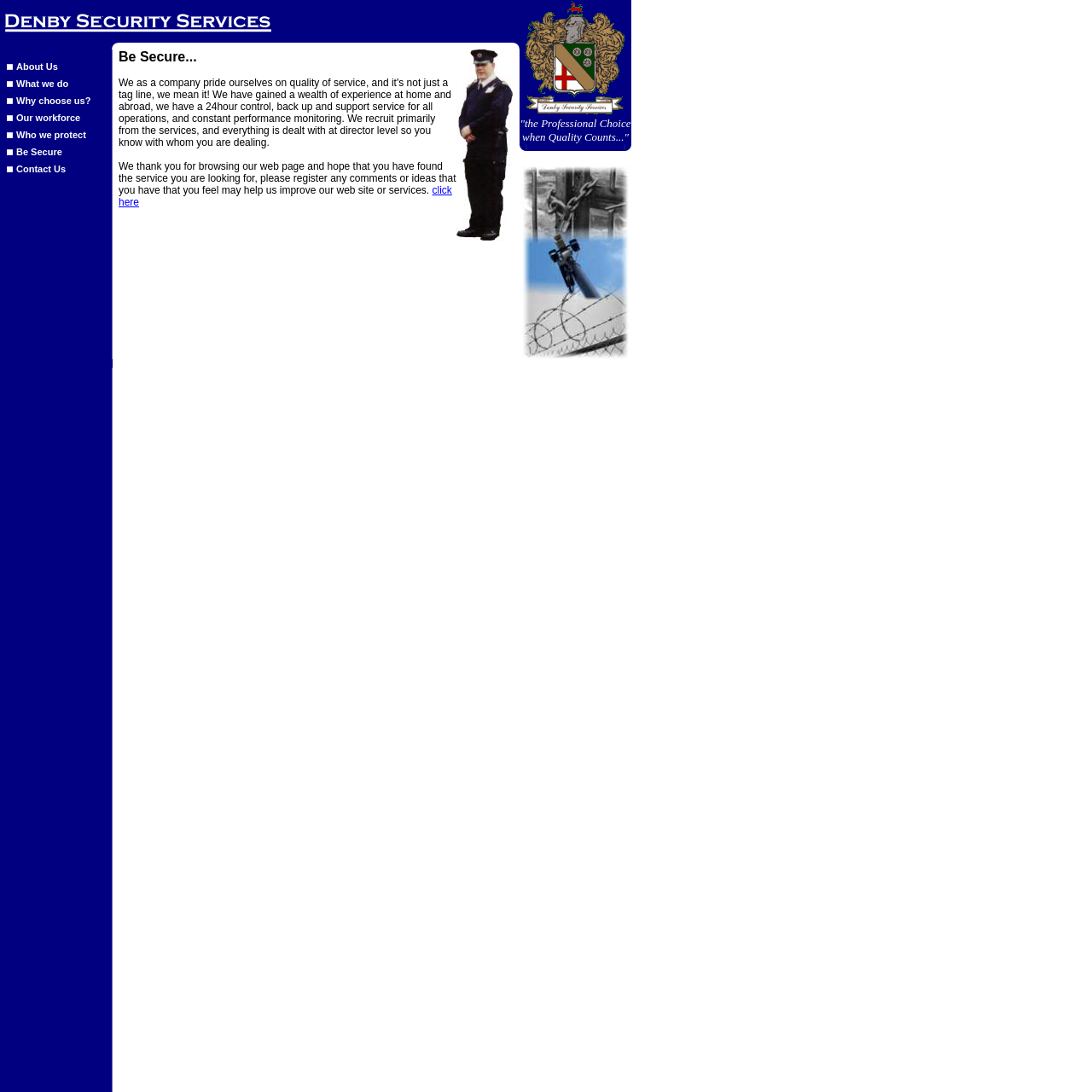Highlight the bounding box coordinates of the element that should be clicked to carry out the following instruction: "Click Why choose us?". The coordinates must be given as four float numbers ranging from 0 to 1, i.e., [left, top, right, bottom].

[0.015, 0.088, 0.083, 0.097]